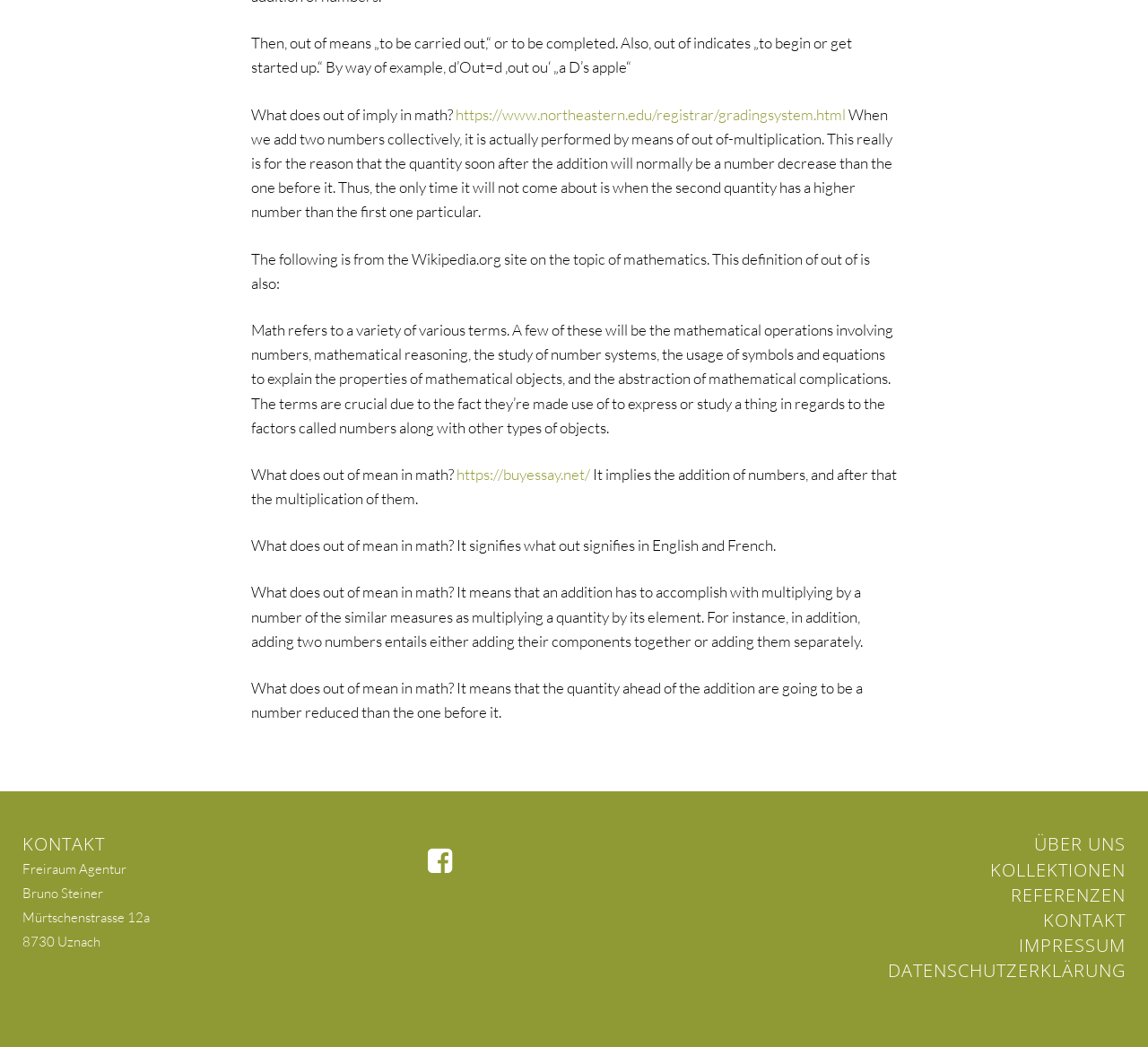What does 'out of' imply in math?
Respond to the question with a well-detailed and thorough answer.

Based on the webpage content, 'out of' in math implies the addition of numbers and then the multiplication of them. This is explained in several paragraphs on the webpage, which provide different definitions and explanations of the term 'out of' in mathematical contexts.